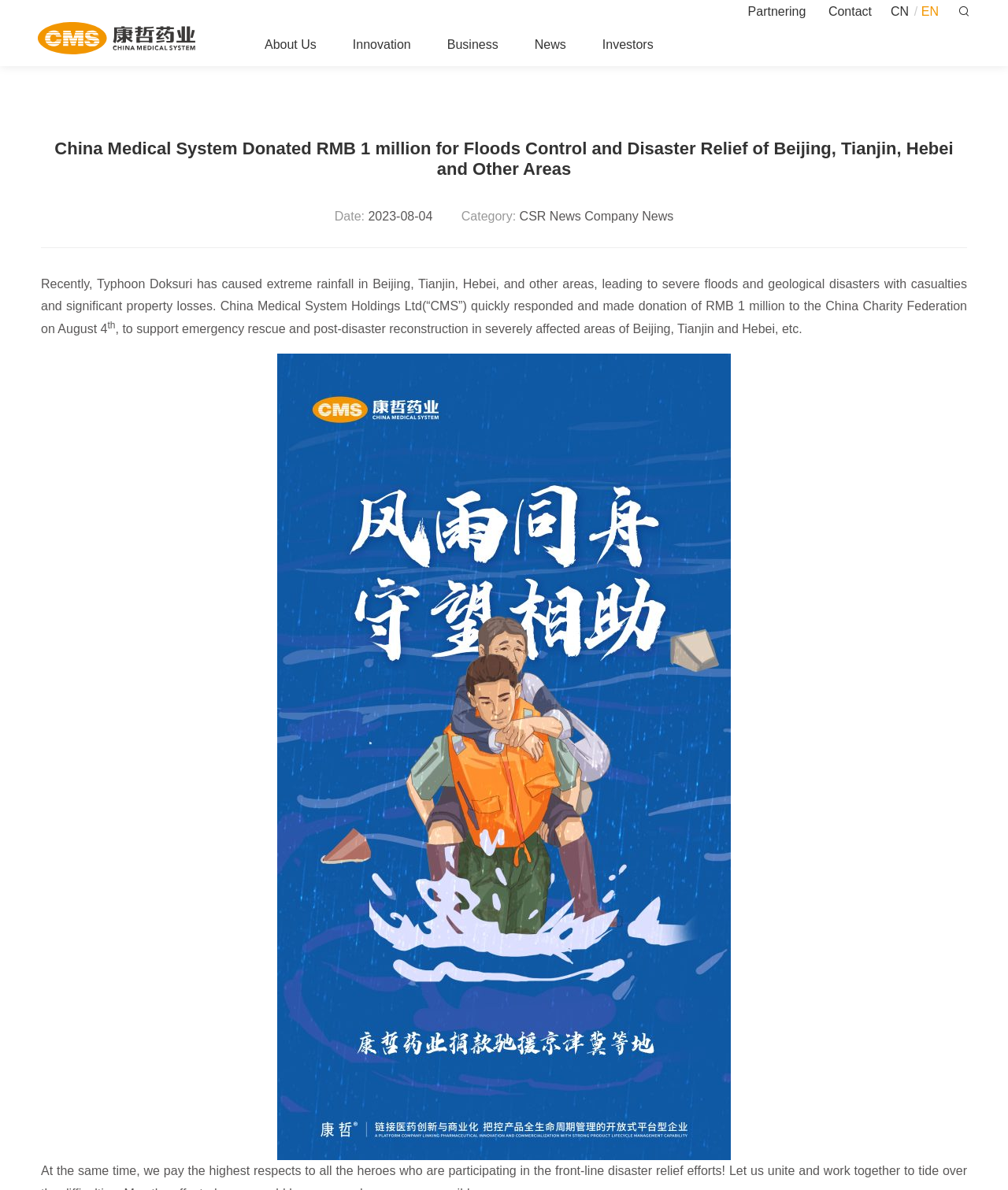What is the purpose of the donation?
Using the image as a reference, give a one-word or short phrase answer.

Emergency rescue and post-disaster reconstruction